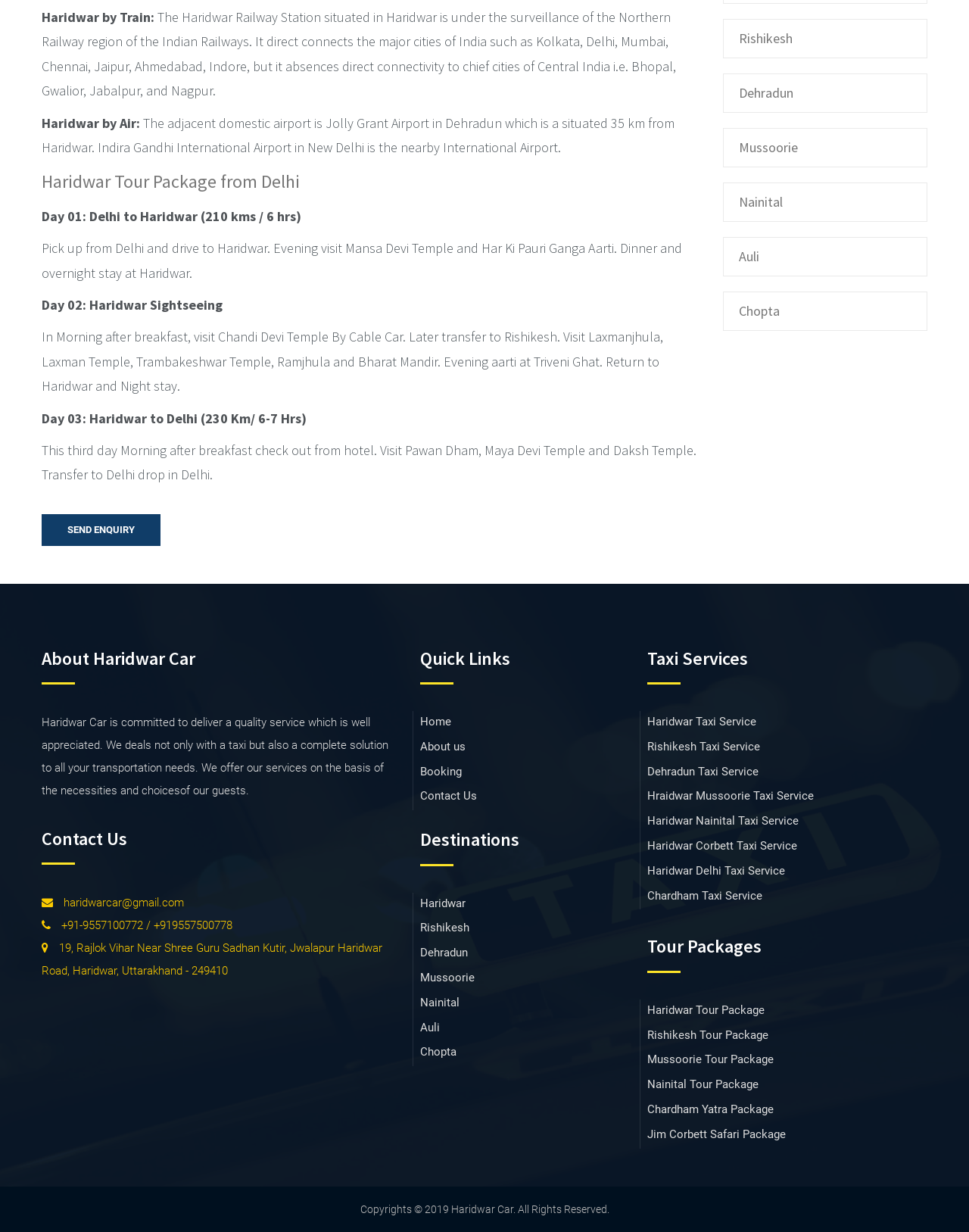Provide a short, one-word or phrase answer to the question below:
What are the destinations listed on the webpage?

Haridwar, Rishikesh, Dehradun, Mussoorie, Nainital, Auli, Chopta